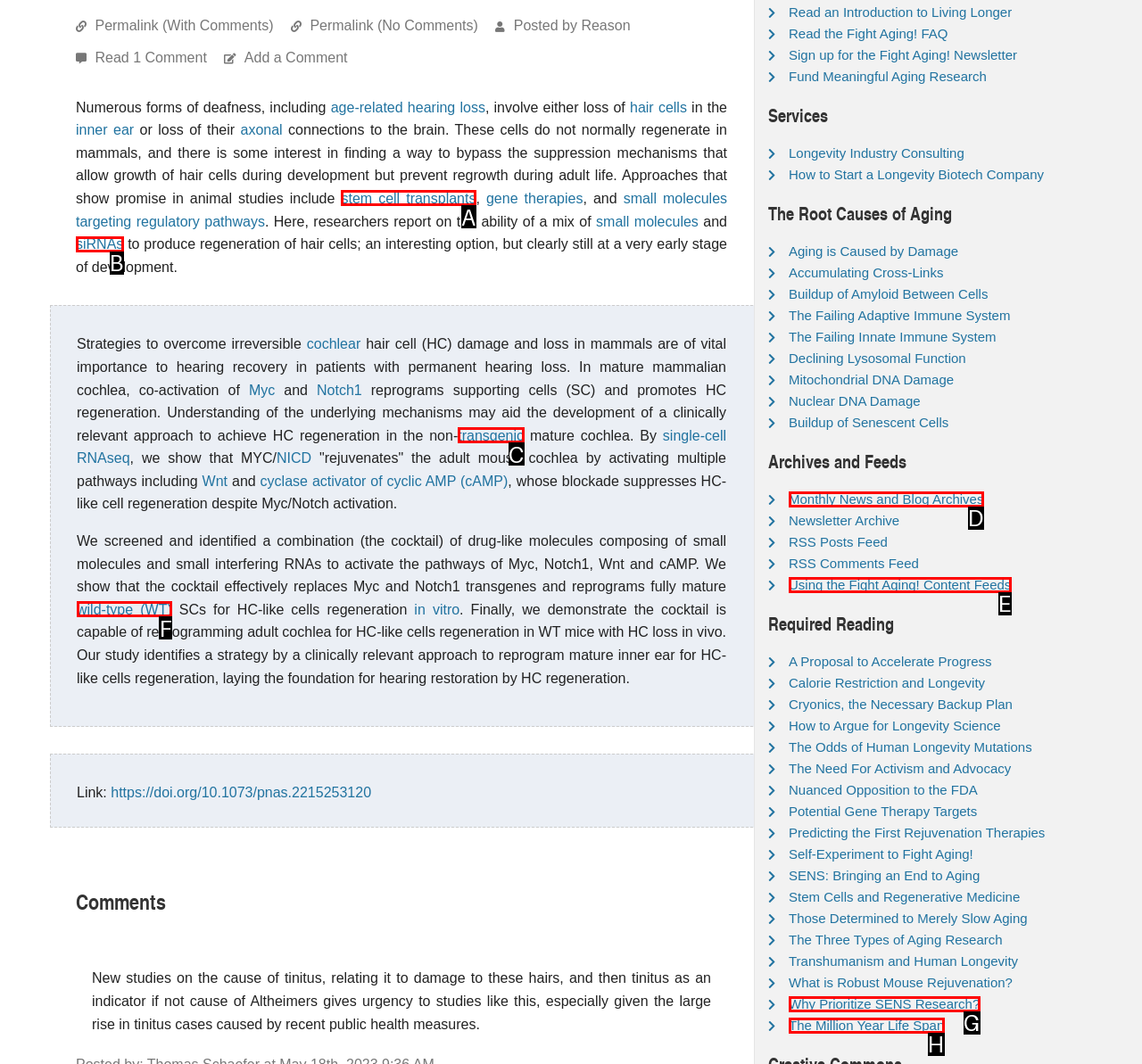From the description: transgenic, select the HTML element that fits best. Reply with the letter of the appropriate option.

C